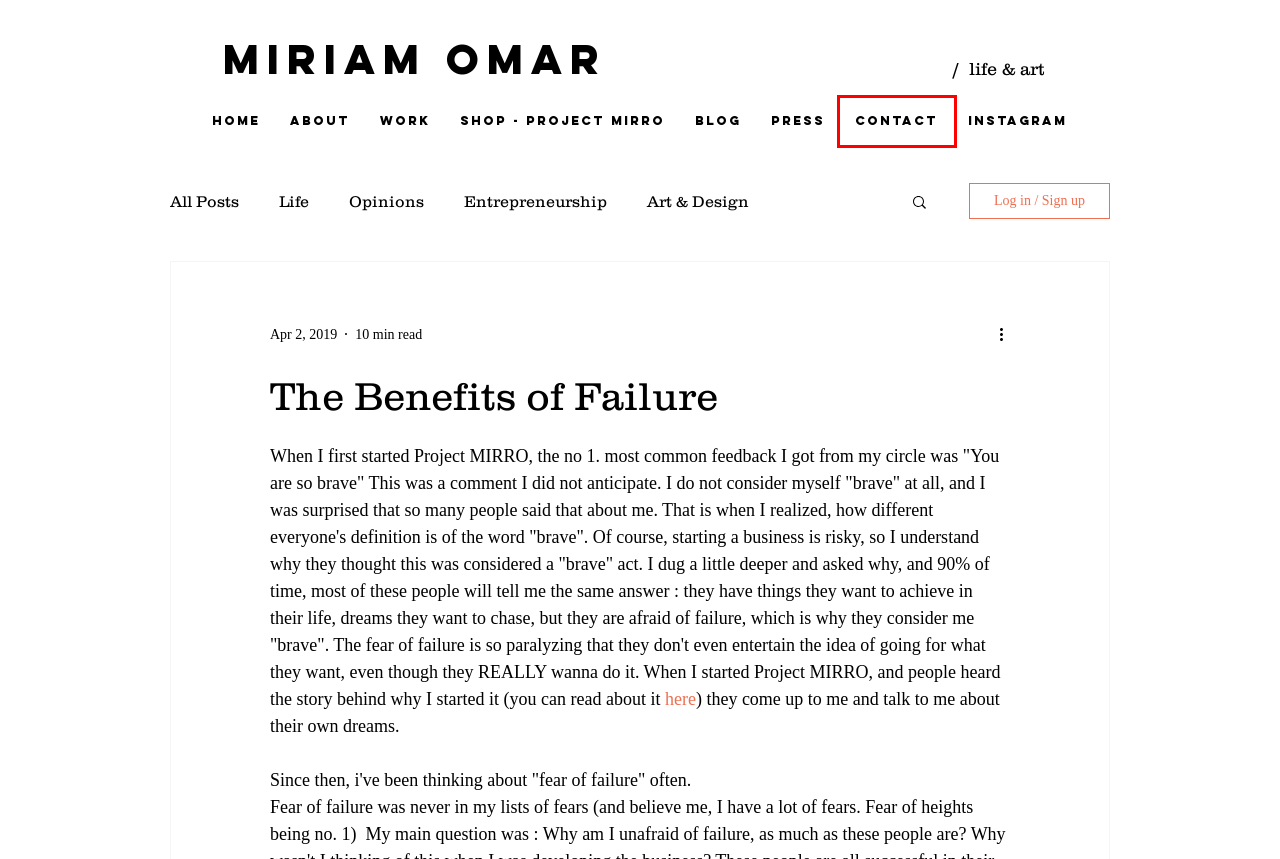You are looking at a screenshot of a webpage with a red bounding box around an element. Determine the best matching webpage description for the new webpage resulting from clicking the element in the red bounding box. Here are the descriptions:
A. Opinions
B. Entrepreneurship
C. Press | Miriam Omar
D. Blog | Miriam Omar
E. Art & Design
F. Miriam Omar | Contact
G. Life
H. Artist | Miriam Omar

F